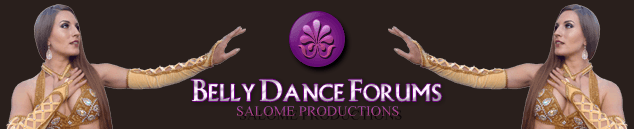How many dancers are depicted in the image?
Ensure your answer is thorough and detailed.

The caption describes two visually captivating dancers in shimmering gold costumes, each extending their arms, which implies that there are two dancers in the image.